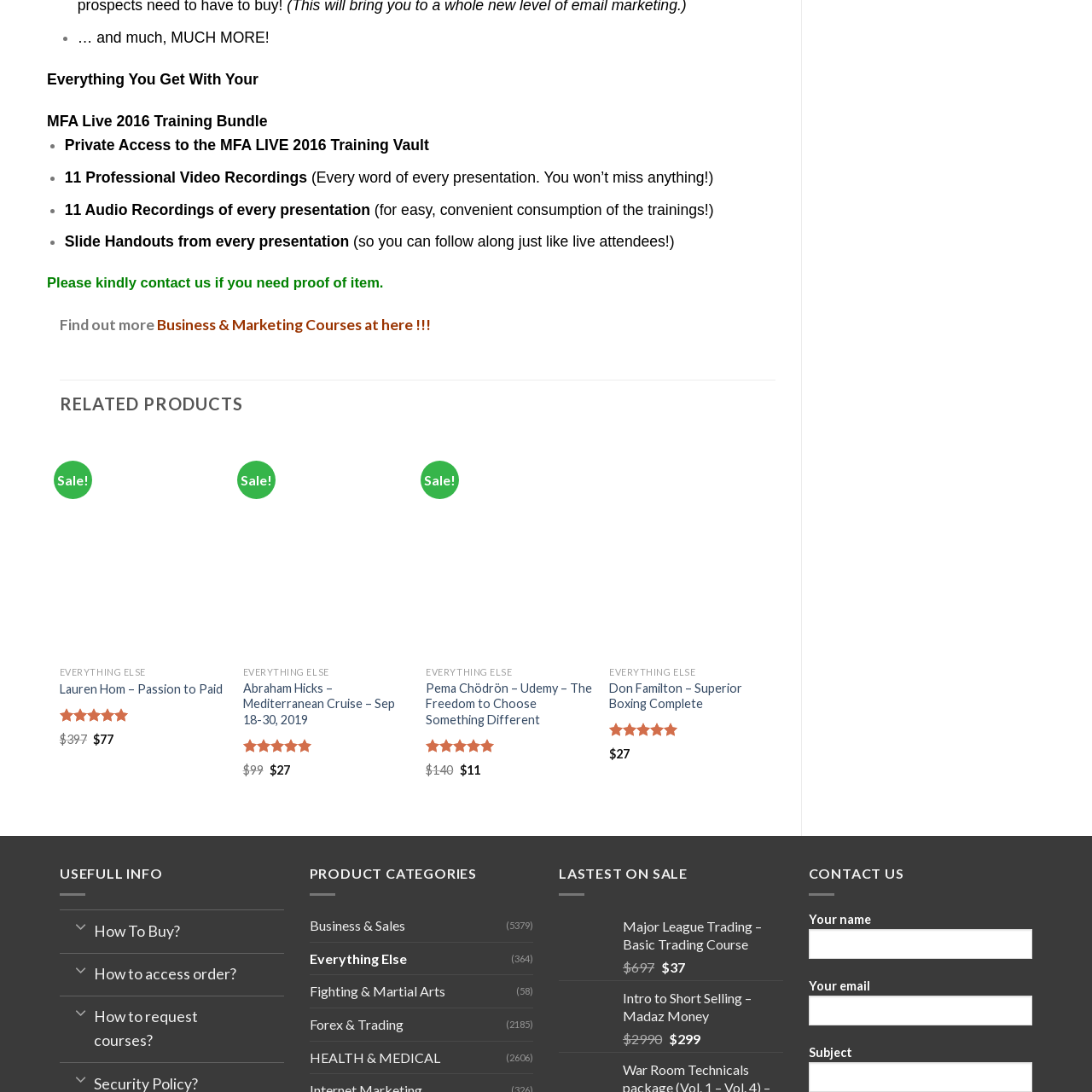What is the goal of the image design?
Review the image encased within the red bounding box and supply a detailed answer according to the visual information available.

The image is designed to engage potential customers, encouraging them to explore the offerings highlighted in the sale. The use of a bold, eye-catching graphic and prominent display of the 'Sale!' banner are intended to capture the attention of potential customers and motivate them to take action.